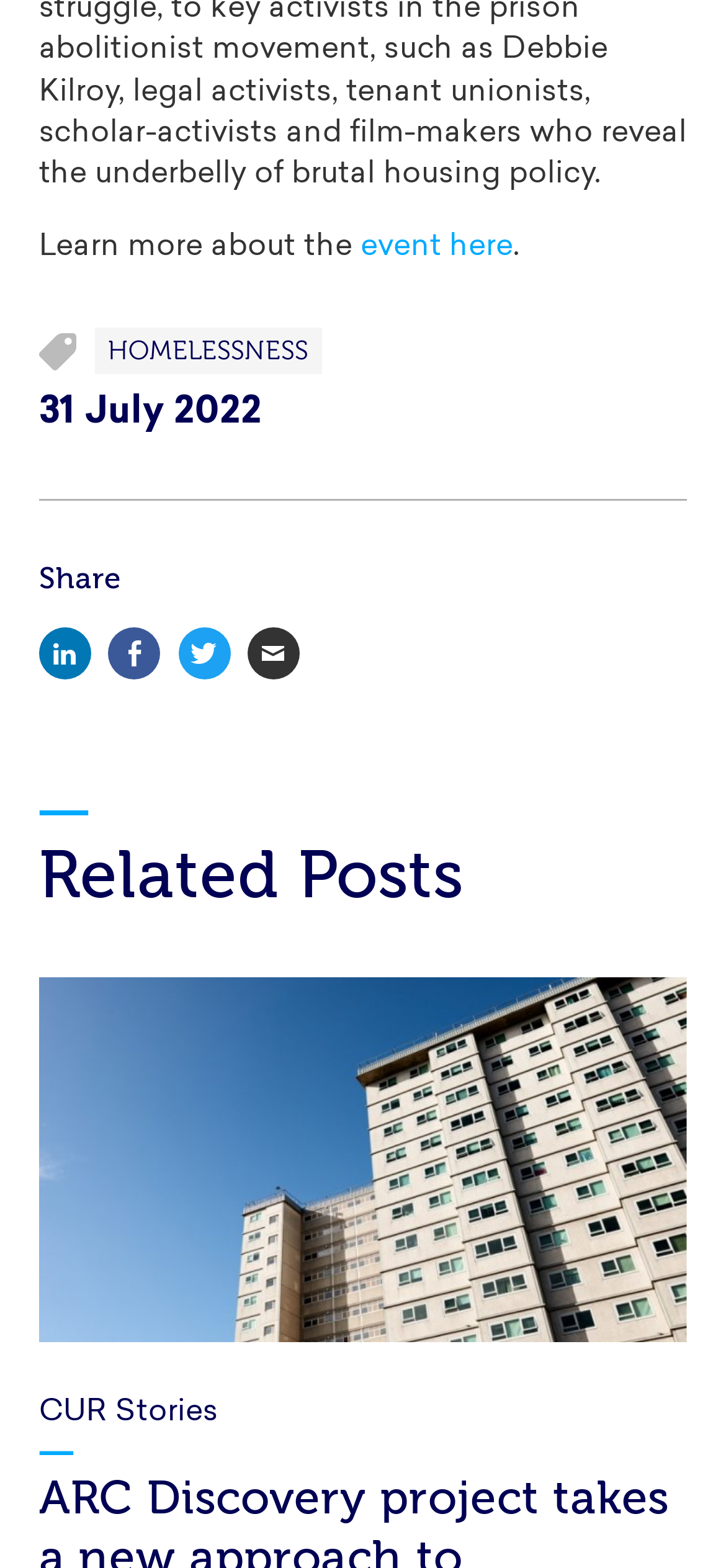Select the bounding box coordinates of the element I need to click to carry out the following instruction: "Go to CUR Stories".

[0.053, 0.891, 0.301, 0.91]